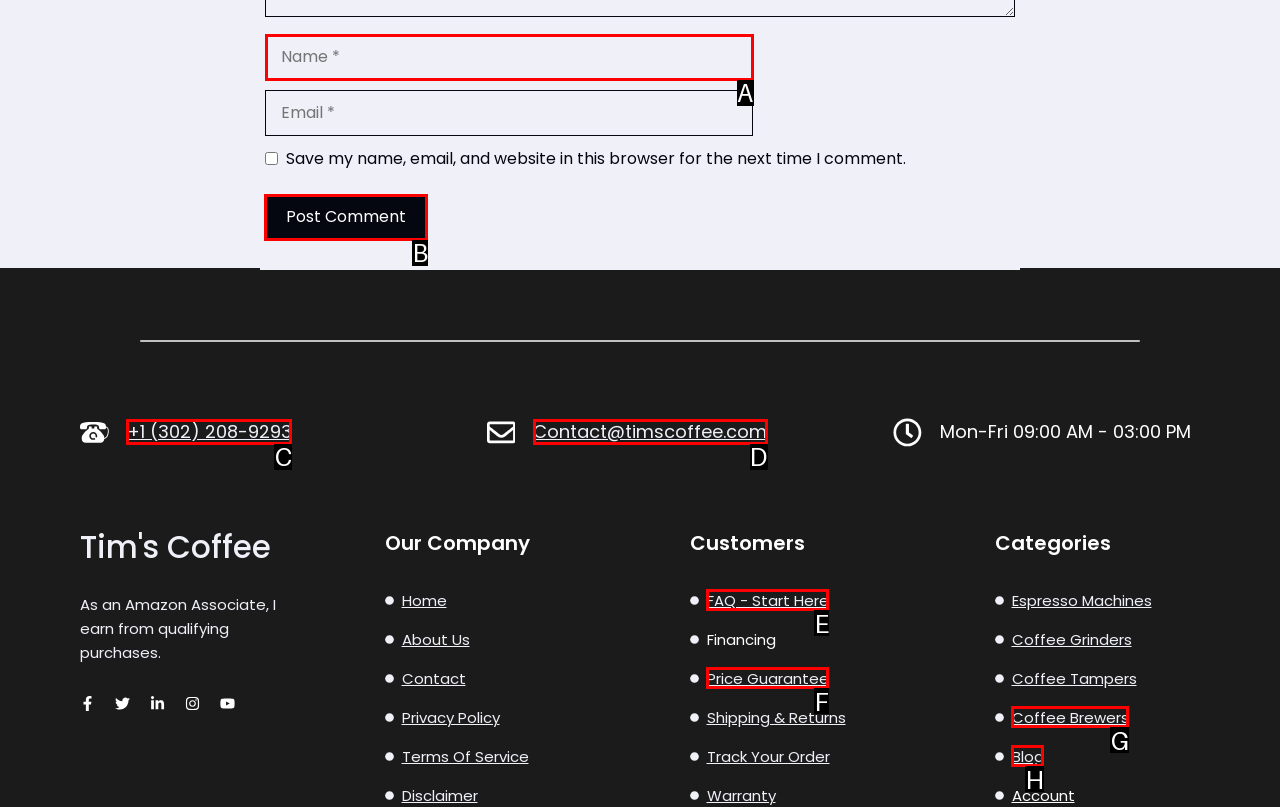Determine which HTML element should be clicked to carry out the following task: Click the Post Comment button Respond with the letter of the appropriate option.

B